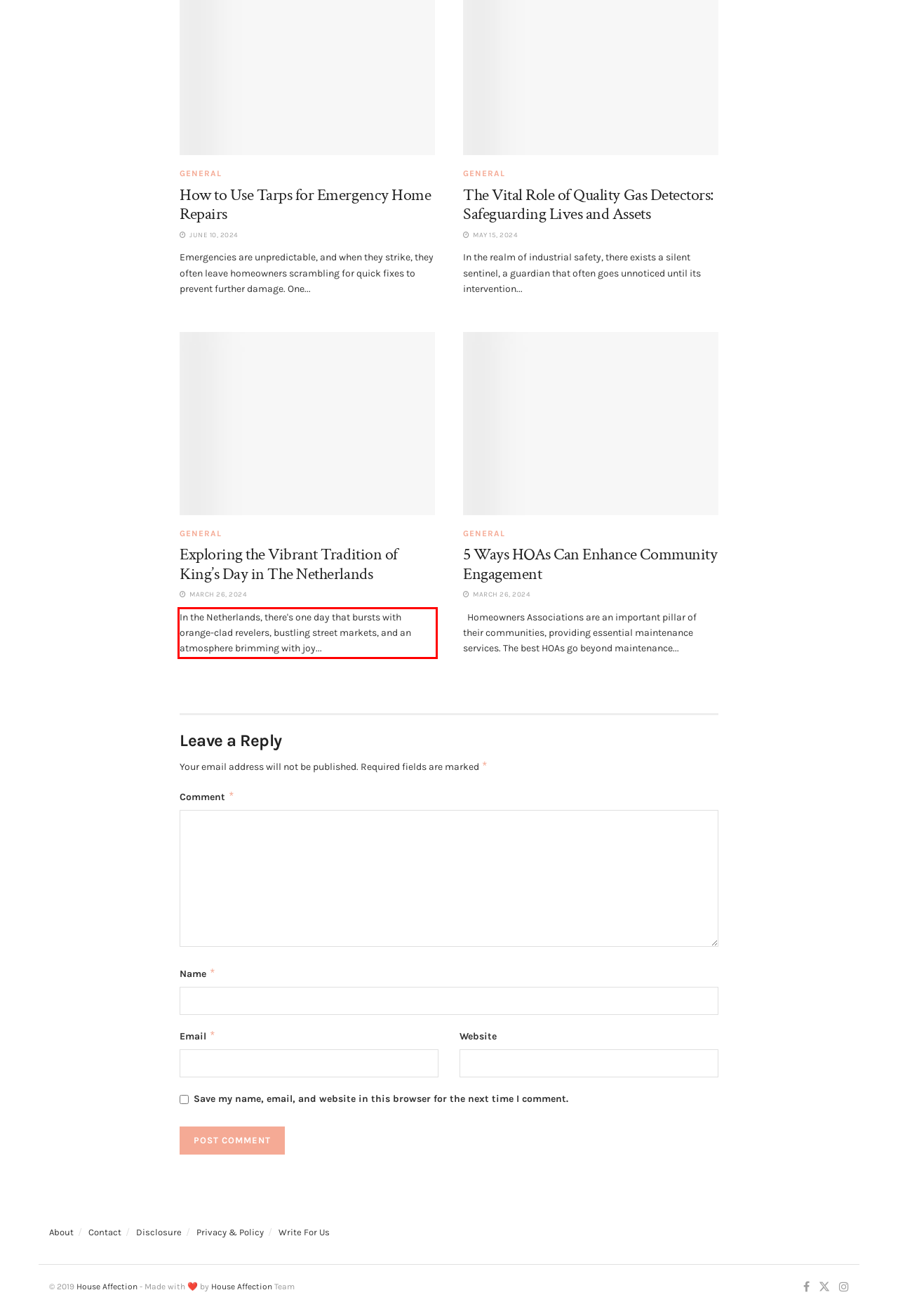Analyze the screenshot of the webpage that features a red bounding box and recognize the text content enclosed within this red bounding box.

In the Netherlands, there's one day that bursts with orange-clad revelers, bustling street markets, and an atmosphere brimming with joy...